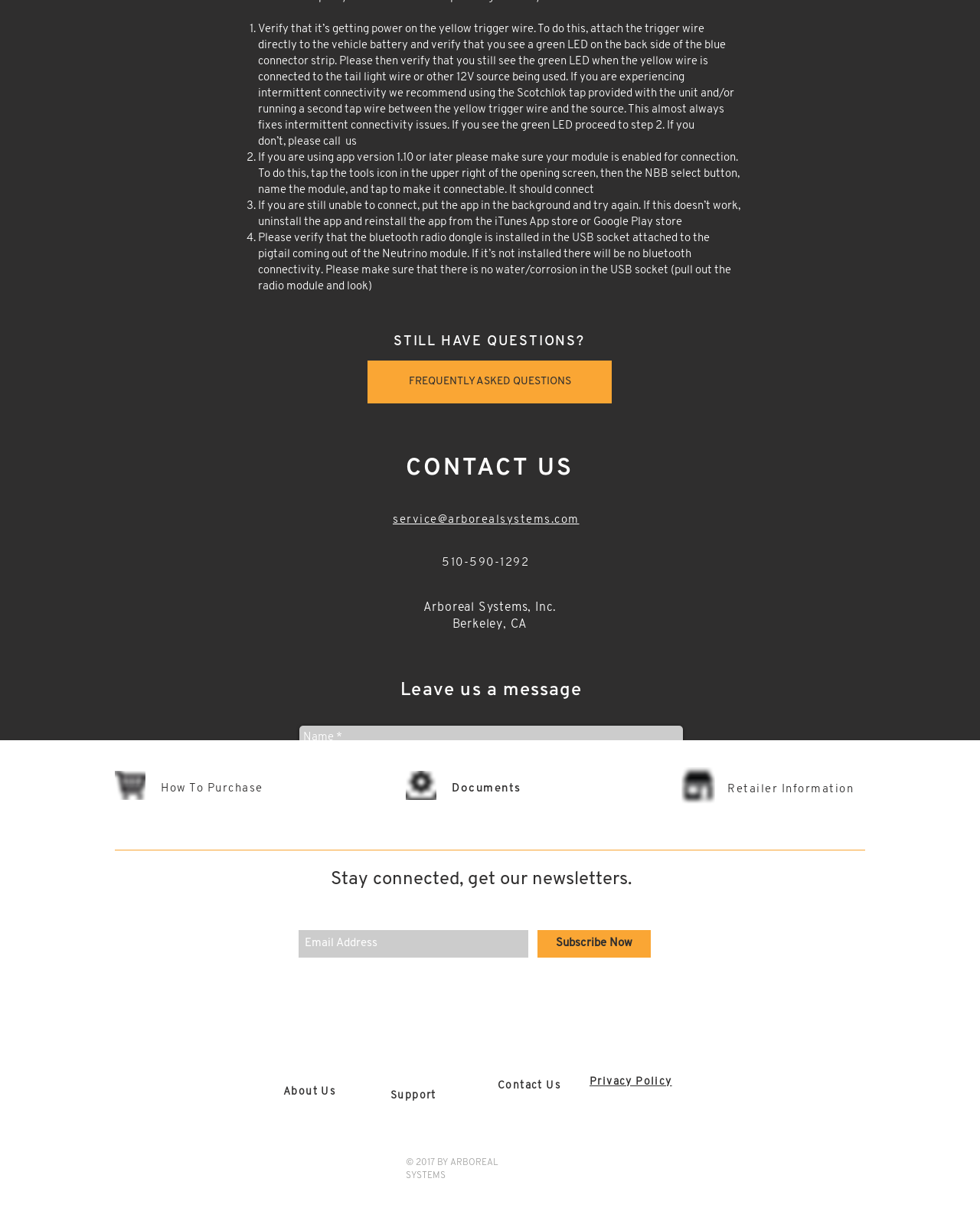What is the first step to verify the power on the yellow trigger wire?
Answer the question with just one word or phrase using the image.

Attach the trigger wire directly to the vehicle battery